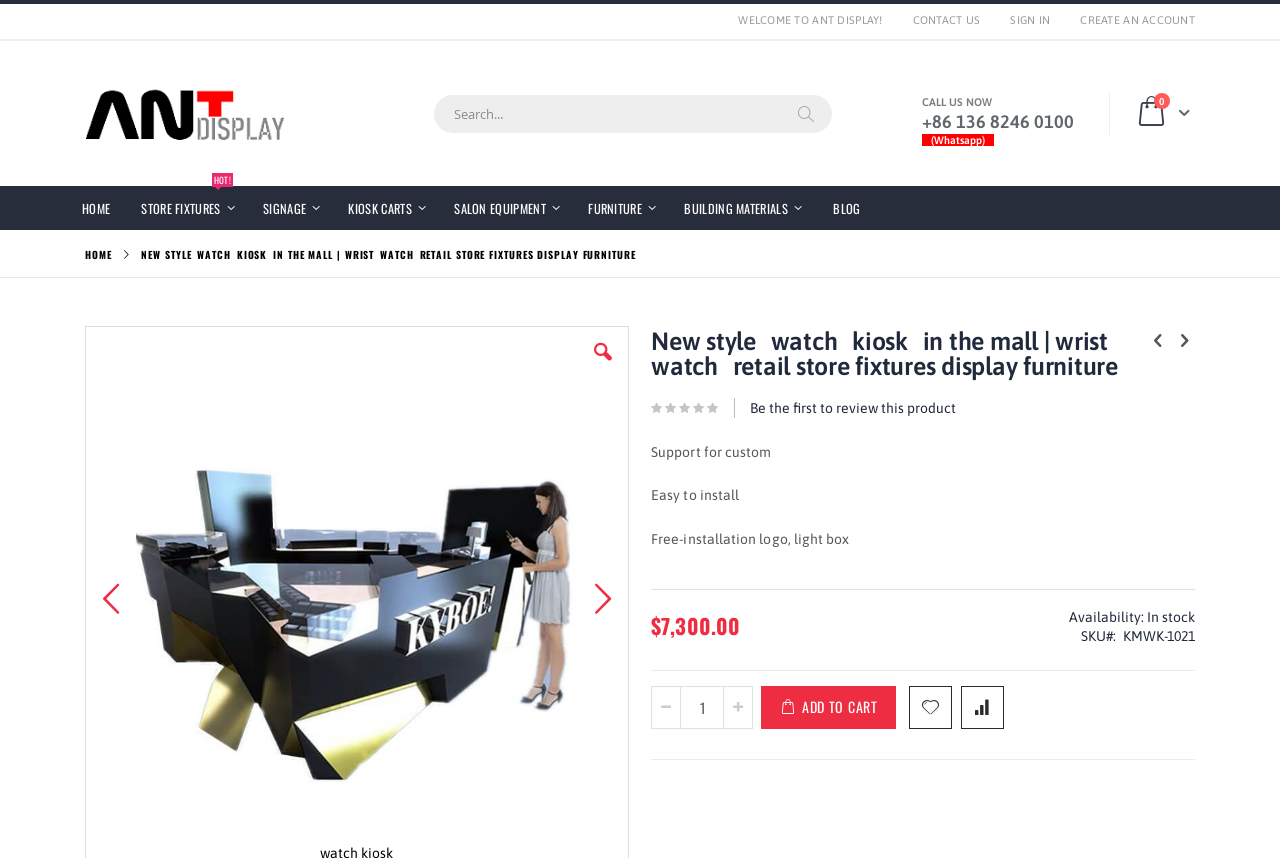Use a single word or phrase to answer the question: What is the price of the product?

$7,300.00